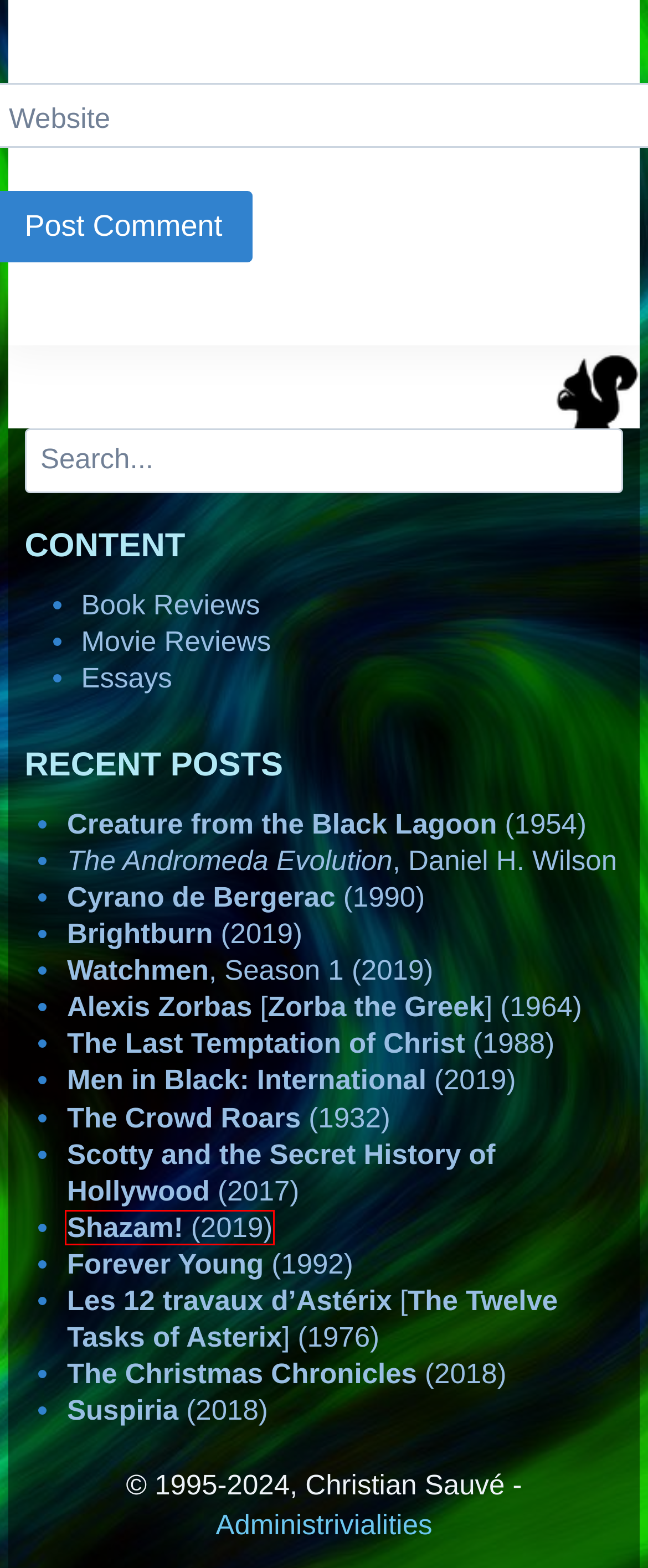You are given a screenshot depicting a webpage with a red bounding box around a UI element. Select the description that best corresponds to the new webpage after clicking the selected element. Here are the choices:
A. Creature from the Black Lagoon (1954) – Christian Sauvé
B. Men in Black: International (2019) – Christian Sauvé
C. The Crowd Roars (1932) – Christian Sauvé
D. Brightburn (2019) – Christian Sauvé
E. The Andromeda Evolution, Daniel H. Wilson – Christian Sauvé
F. Shazam! (2019) – Christian Sauvé
G. Scotty and the Secret History of Hollywood (2017) – Christian Sauvé
H. Administrivialities – Christian Sauvé

F